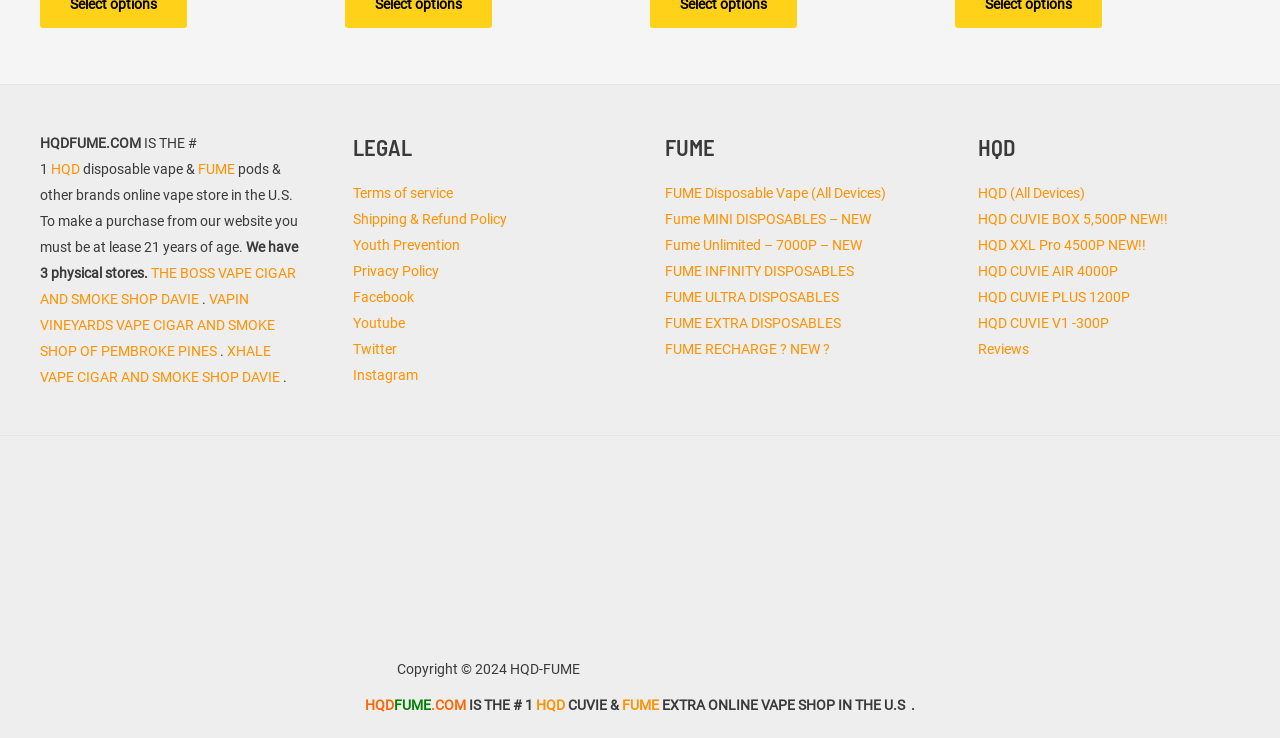Answer the question with a brief word or phrase:
What is the name of the online vape store?

HQDFUME.COM